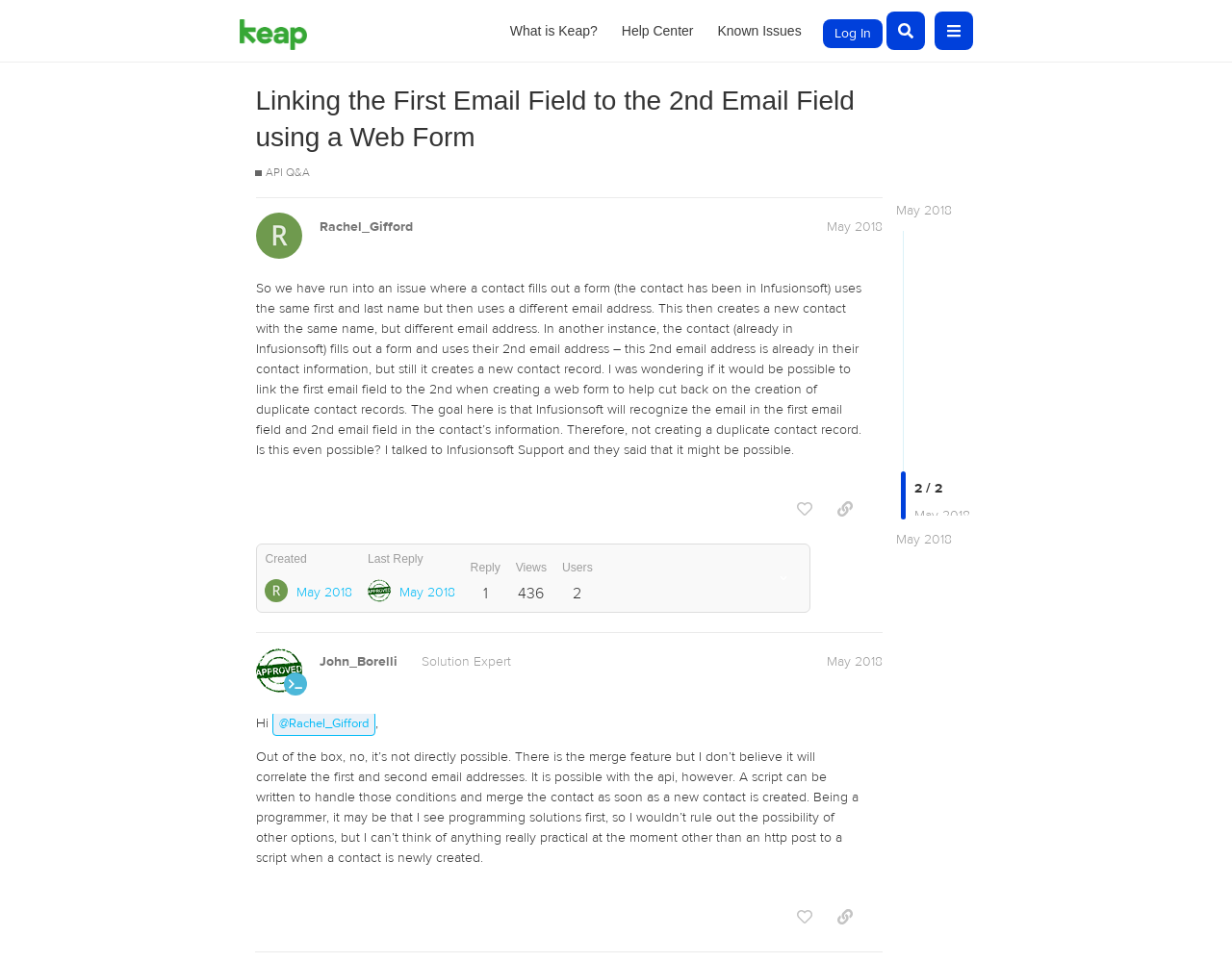What is the solution provided by John_Borelli?
Refer to the image and answer the question using a single word or phrase.

Writing a script to merge contacts